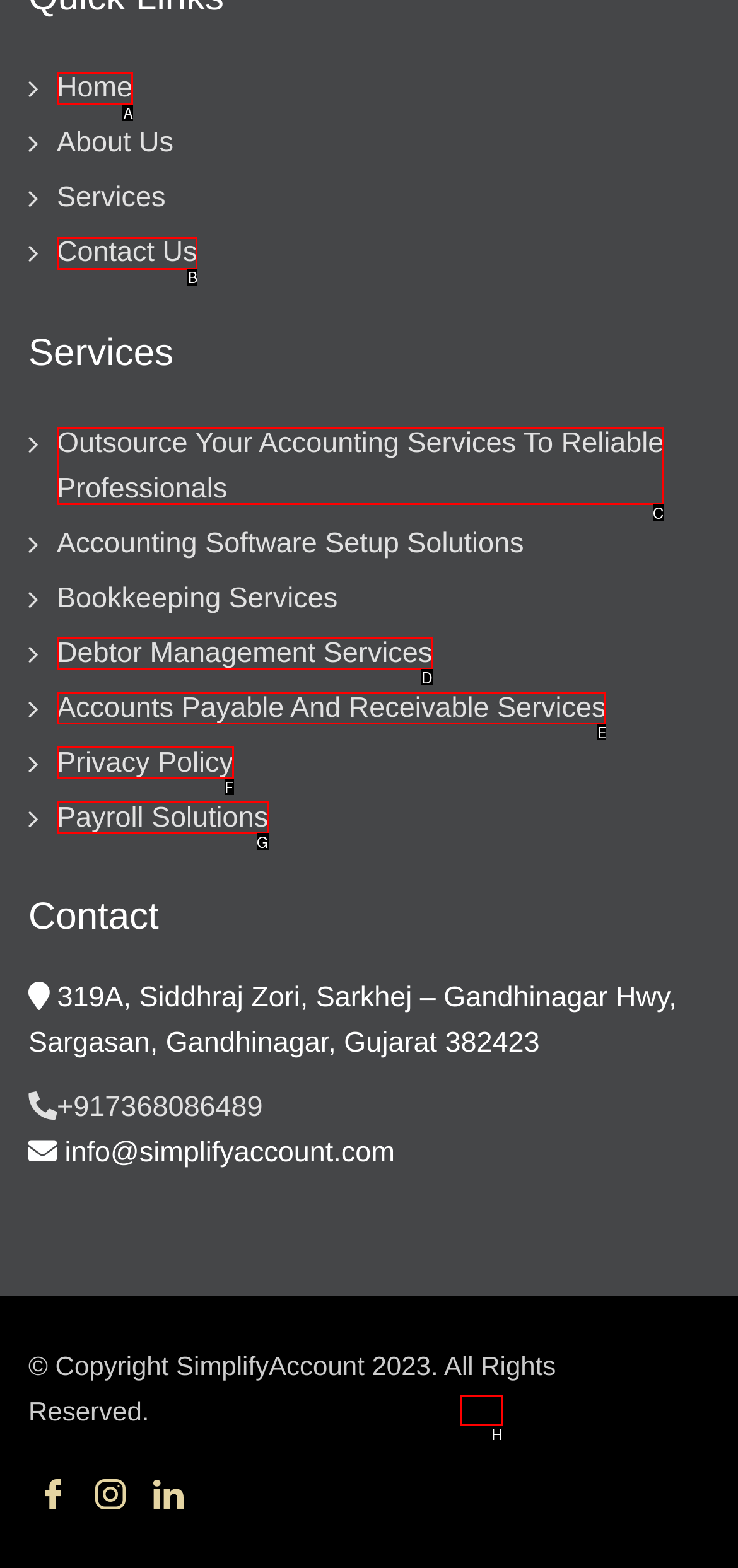Identify the correct lettered option to click in order to perform this task: go to home page. Respond with the letter.

A